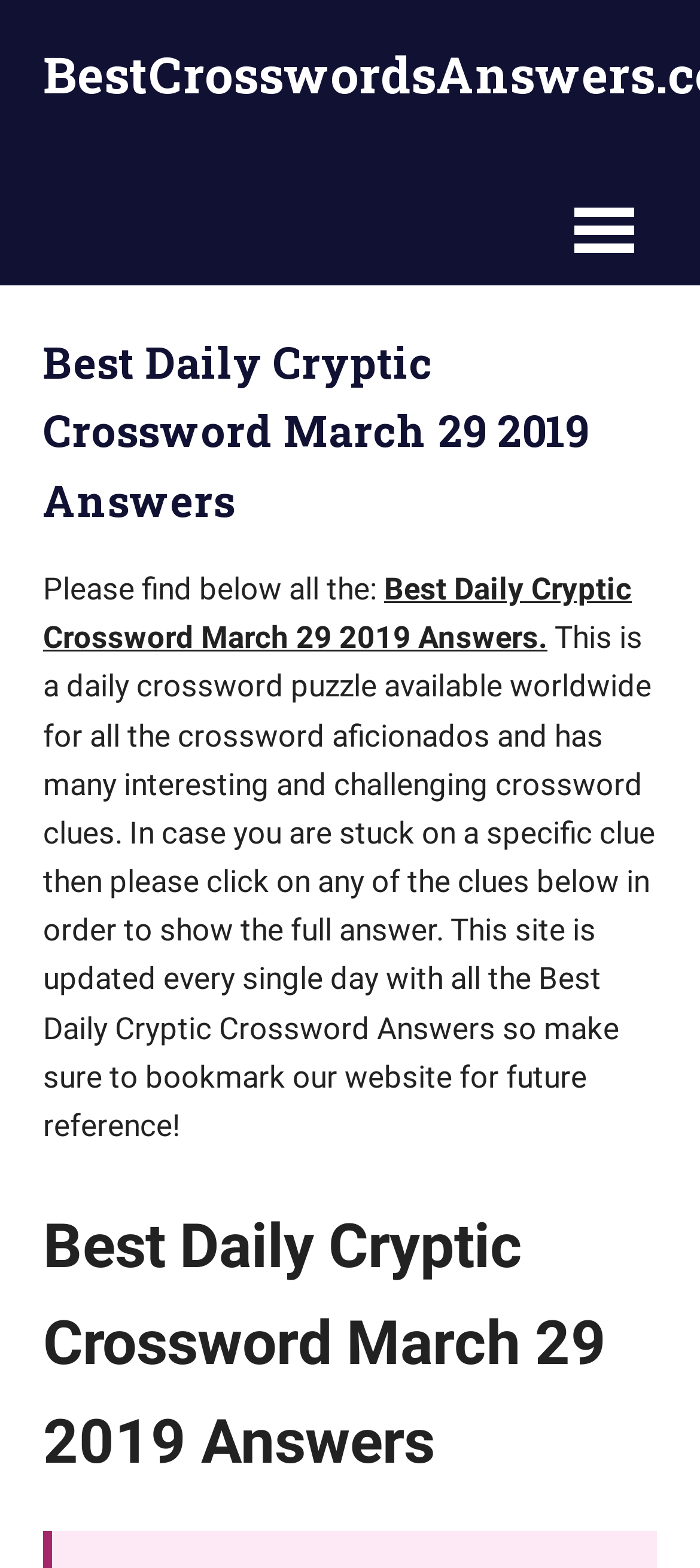Given the description parent_node: BestCrosswordsAnswers.com, predict the bounding box coordinates of the UI element. Ensure the coordinates are in the format (top-left x, top-left y, bottom-right x, bottom-right y) and all values are between 0 and 1.

[0.785, 0.113, 0.938, 0.182]